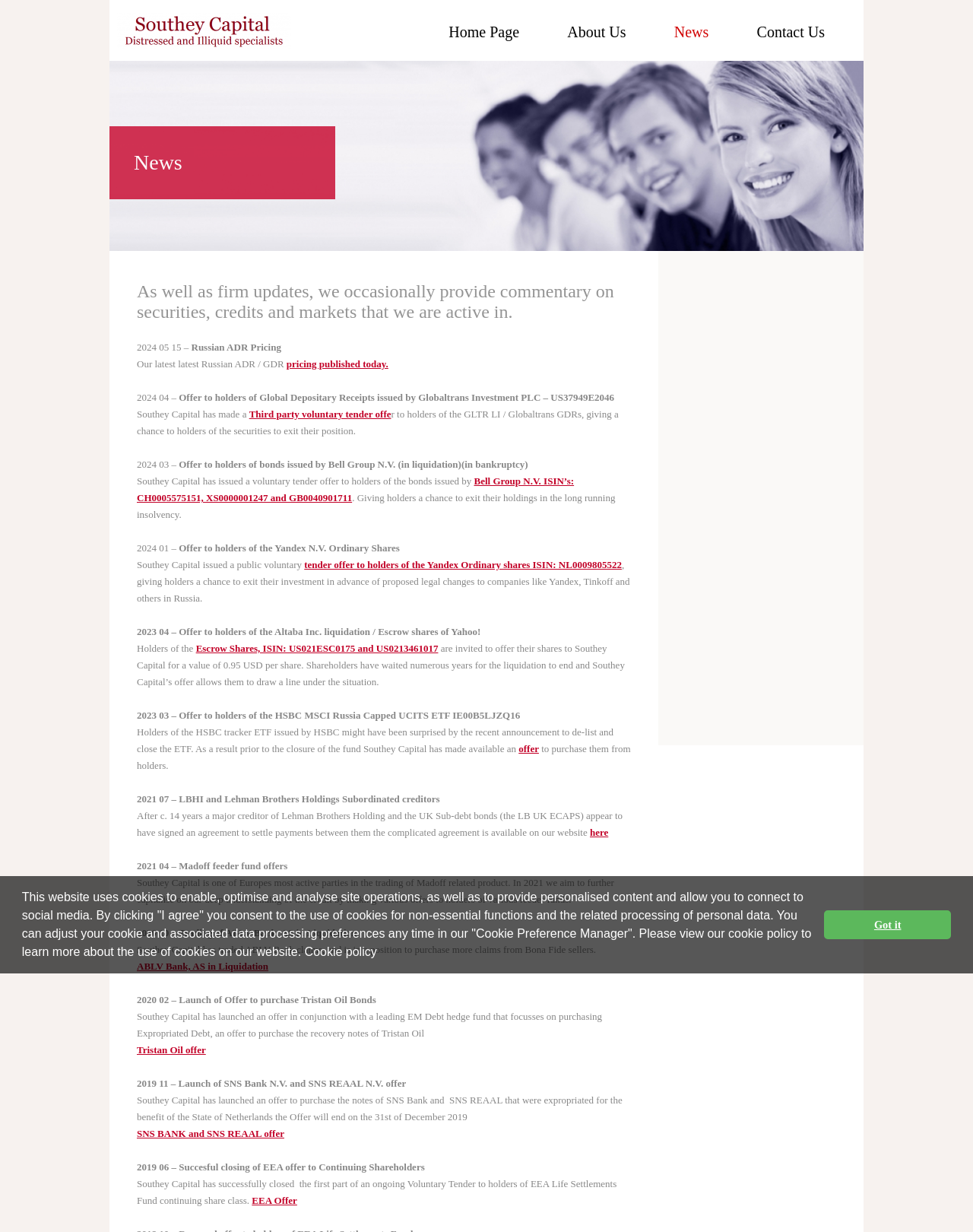Kindly determine the bounding box coordinates of the area that needs to be clicked to fulfill this instruction: "Click the 'Contact Us' link".

[0.762, 0.013, 0.863, 0.039]